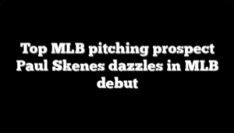Describe the image with as much detail as possible.

The image features a bold caption reading "Top MLB pitching prospect Paul Skenes dazzles in MLB debut." This highlights the impressive performance of Paul Skenes, celebrated as a rising star in Major League Baseball. His debut is a significant event, attracting attention for showcasing his talent and potential on a national stage. The image effectively captures the excitement surrounding Skenes' entry into professional baseball and the anticipation of his future contributions to the sport.